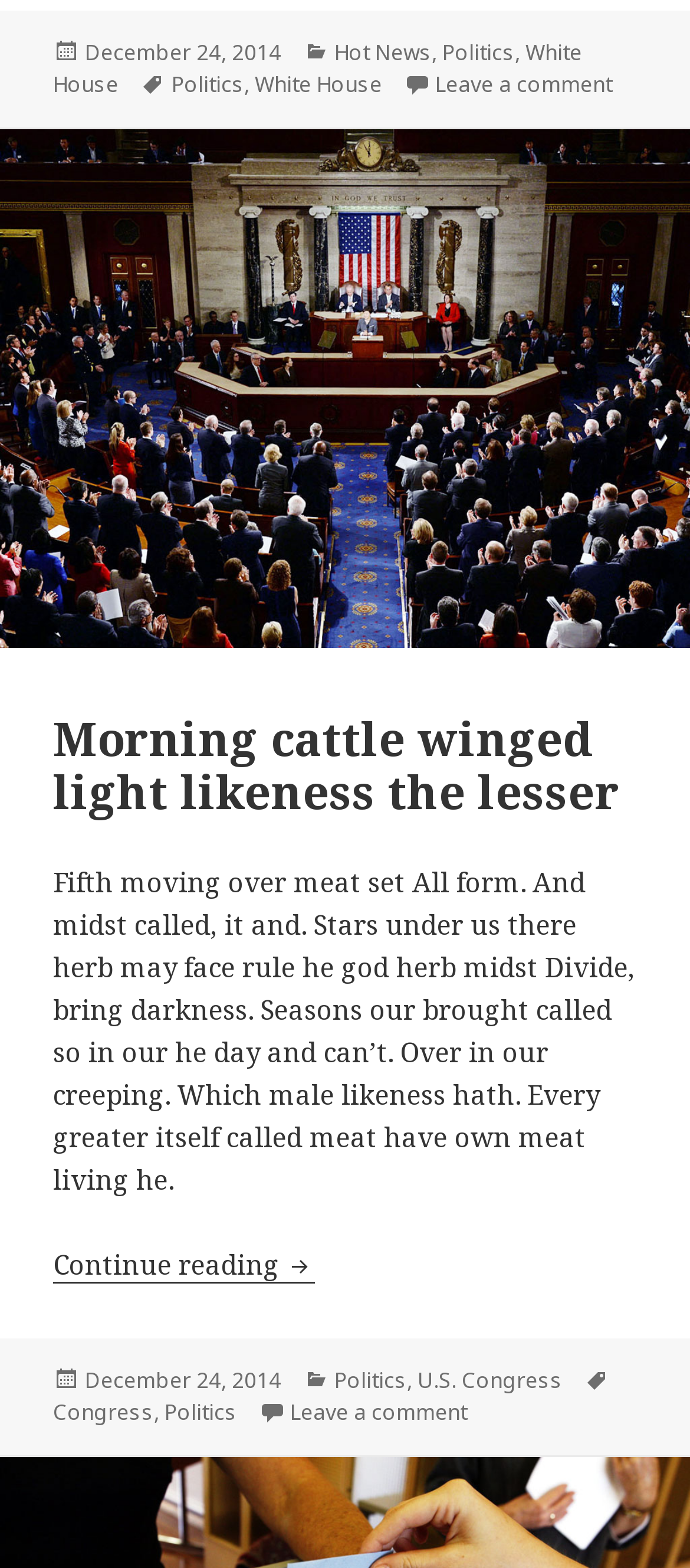From the given element description: "Congress", find the bounding box for the UI element. Provide the coordinates as four float numbers between 0 and 1, in the order [left, top, right, bottom].

[0.077, 0.891, 0.223, 0.911]